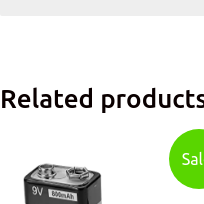What type of devices is the battery suitable for?
Refer to the image and provide a detailed answer to the question.

The Fanhua 9V rechargeable battery is suitable for use in smoke alarms and other electronic devices, as indicated by its capacity and design.